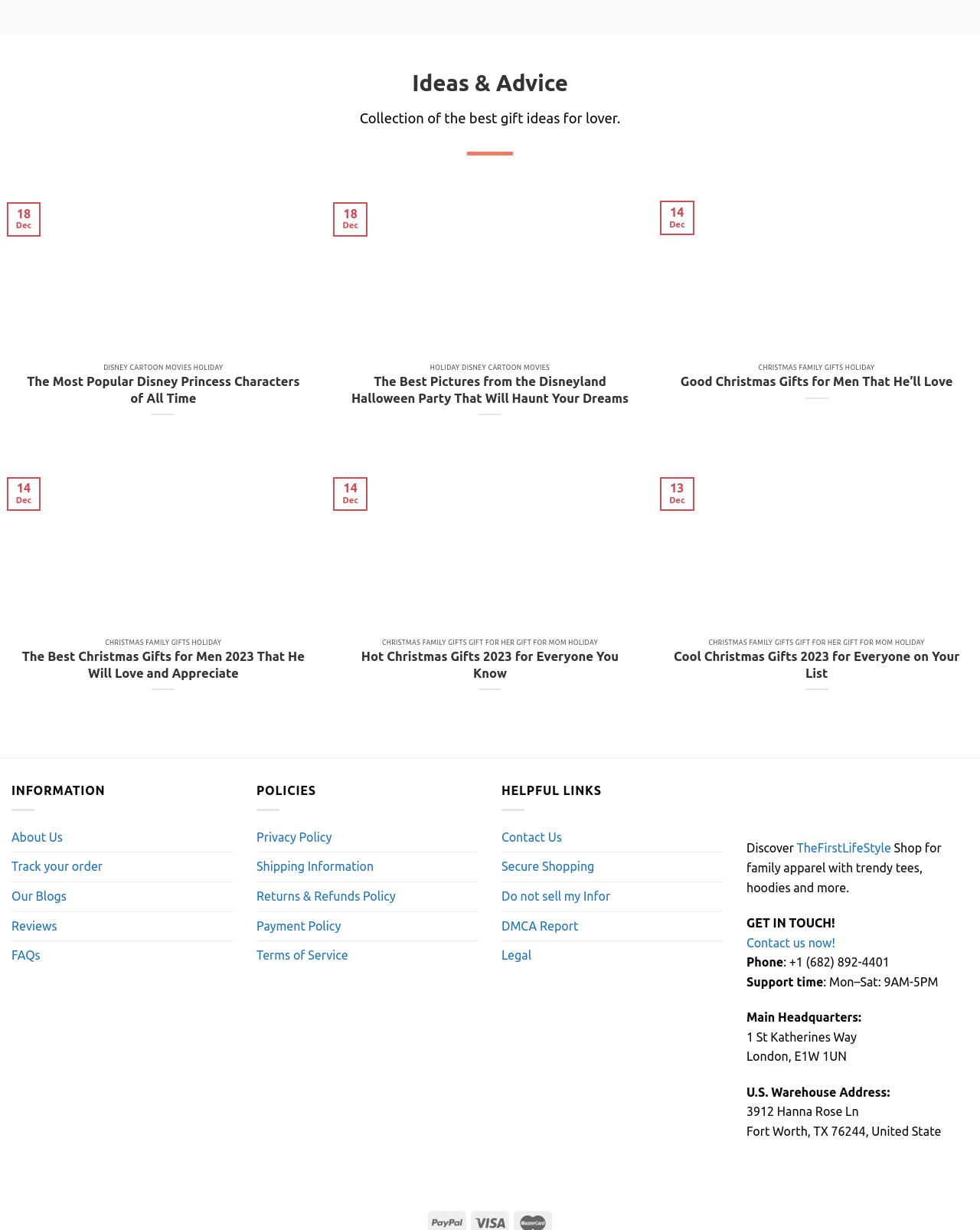What is the main topic of this webpage?
Based on the image, provide your answer in one word or phrase.

Gift ideas